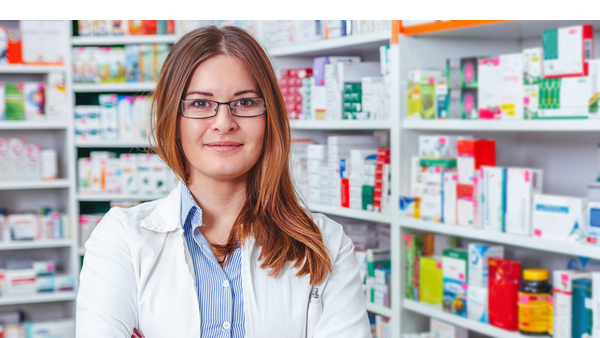Provide an extensive narrative of what is shown in the image.

This image features a pharmacy technician or assistant confidently posed in a pharmacy setting. Dressed in a white lab coat, she stands with her arms crossed, exuding professionalism and approachability. Behind her is a well-stocked shelf filled with various medications and pharmaceutical products, suggesting a busy and organized environment. The bright lighting enhances the clarity of the scene, highlighting the technician's friendly smile and commitment to her role in supporting healthcare. This visual representation emphasizes the important contributions of pharmacy staff in ensuring efficient service and patient care in the healthcare field.